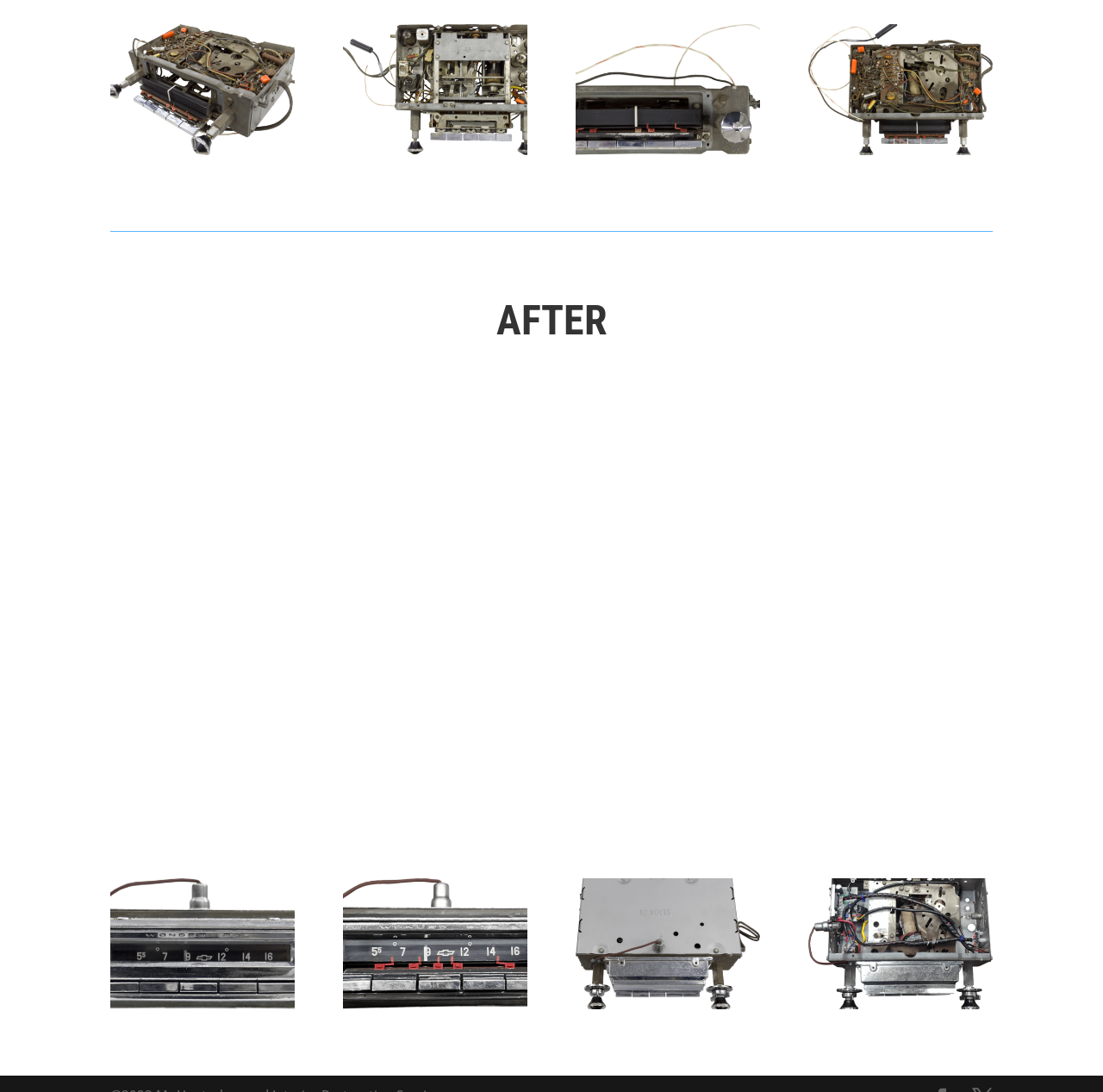Respond with a single word or phrase:
How many images are on the webpage?

8